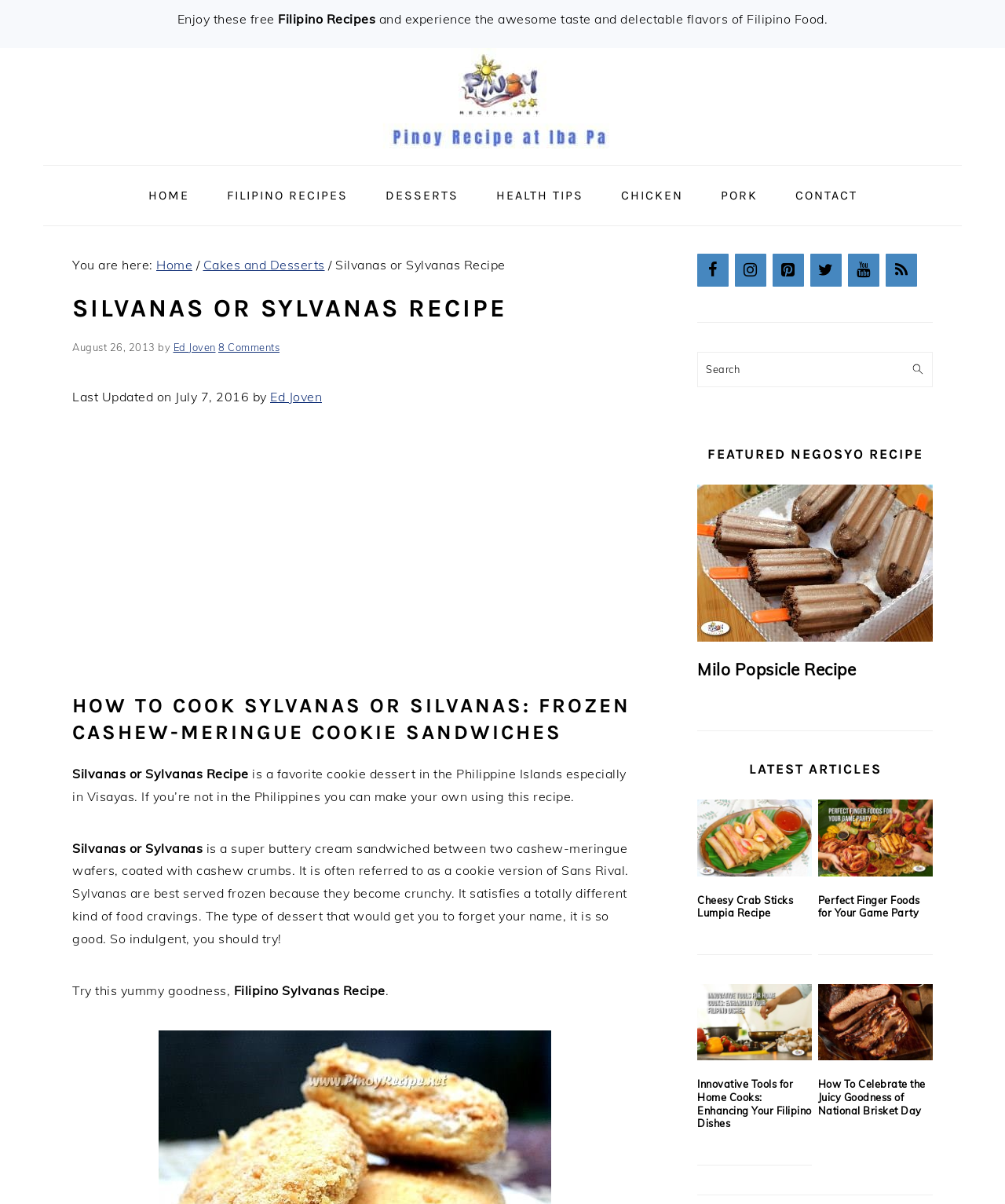Please identify the coordinates of the bounding box for the clickable region that will accomplish this instruction: "View the 'Milo Popsicle Recipe'".

[0.694, 0.403, 0.928, 0.533]